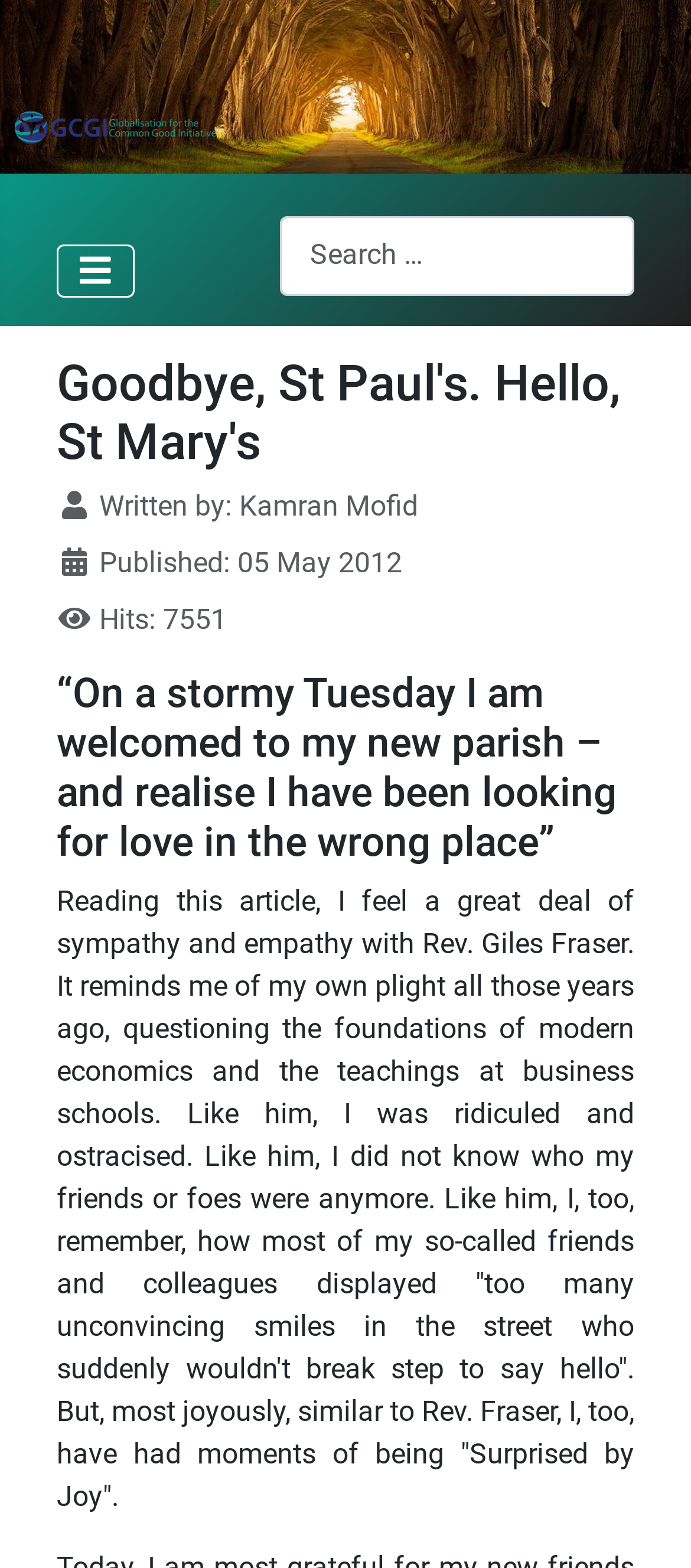Answer the question below with a single word or a brief phrase: 
Who wrote the article?

Kamran Mofid